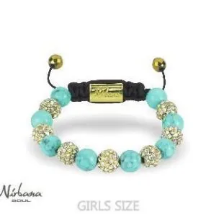What is the brand name of this bracelet?
From the image, respond with a single word or phrase.

Nirbana Soul